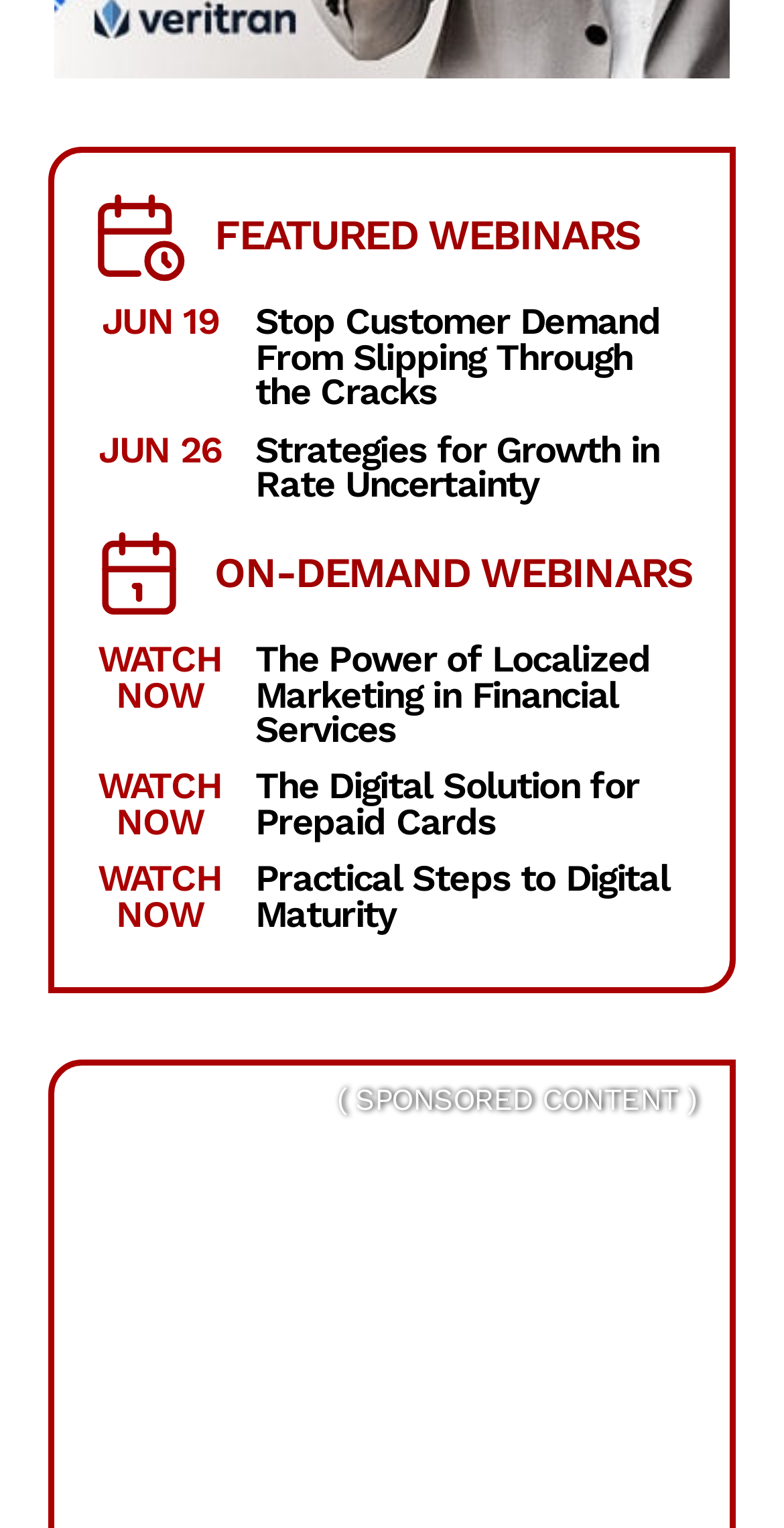Can you specify the bounding box coordinates of the area that needs to be clicked to fulfill the following instruction: "View Strategies for Growth in Rate Uncertainty webinar"?

[0.326, 0.28, 0.841, 0.33]